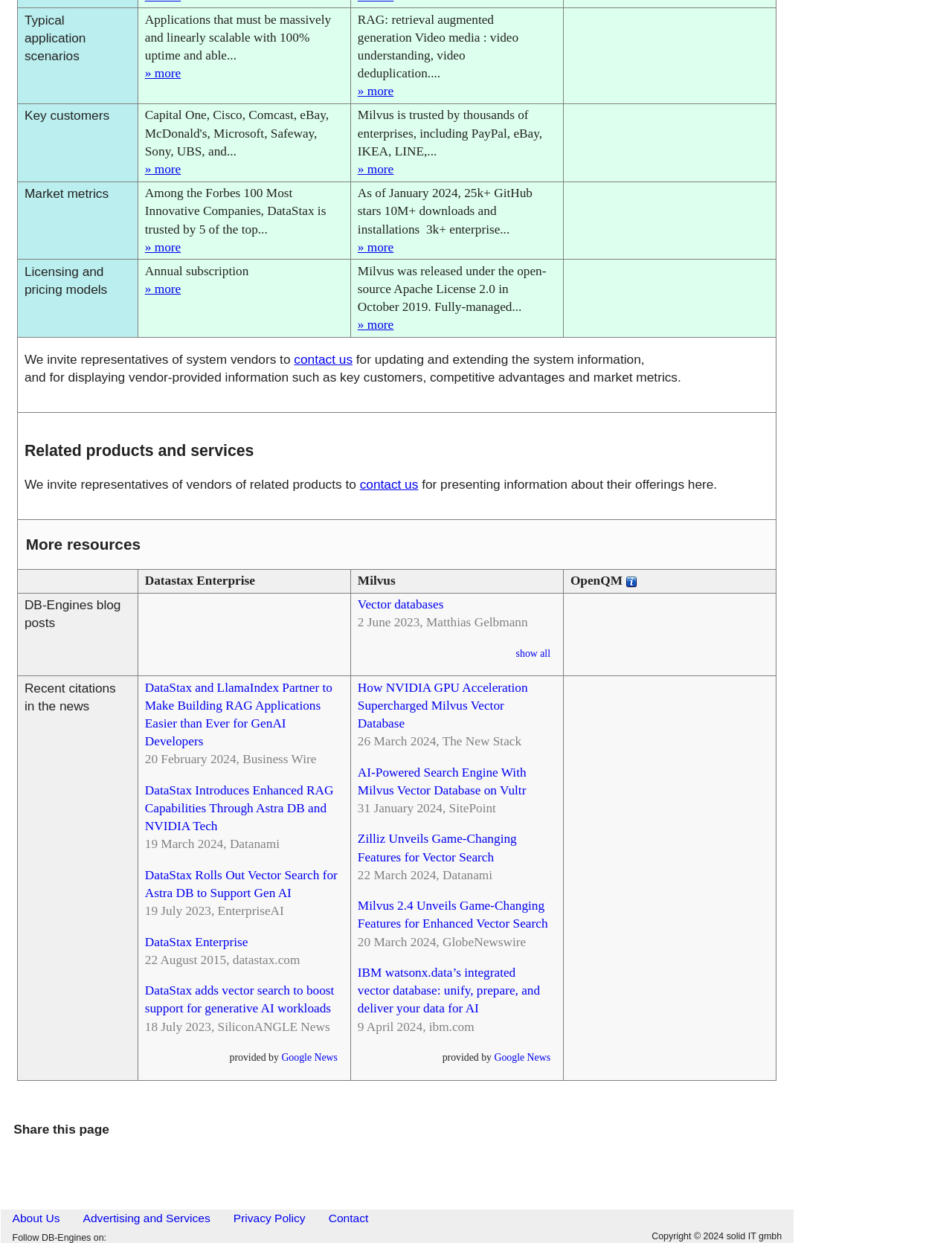What is the related product or service mentioned?
Using the image, answer in one word or phrase.

DataStax Enterprise